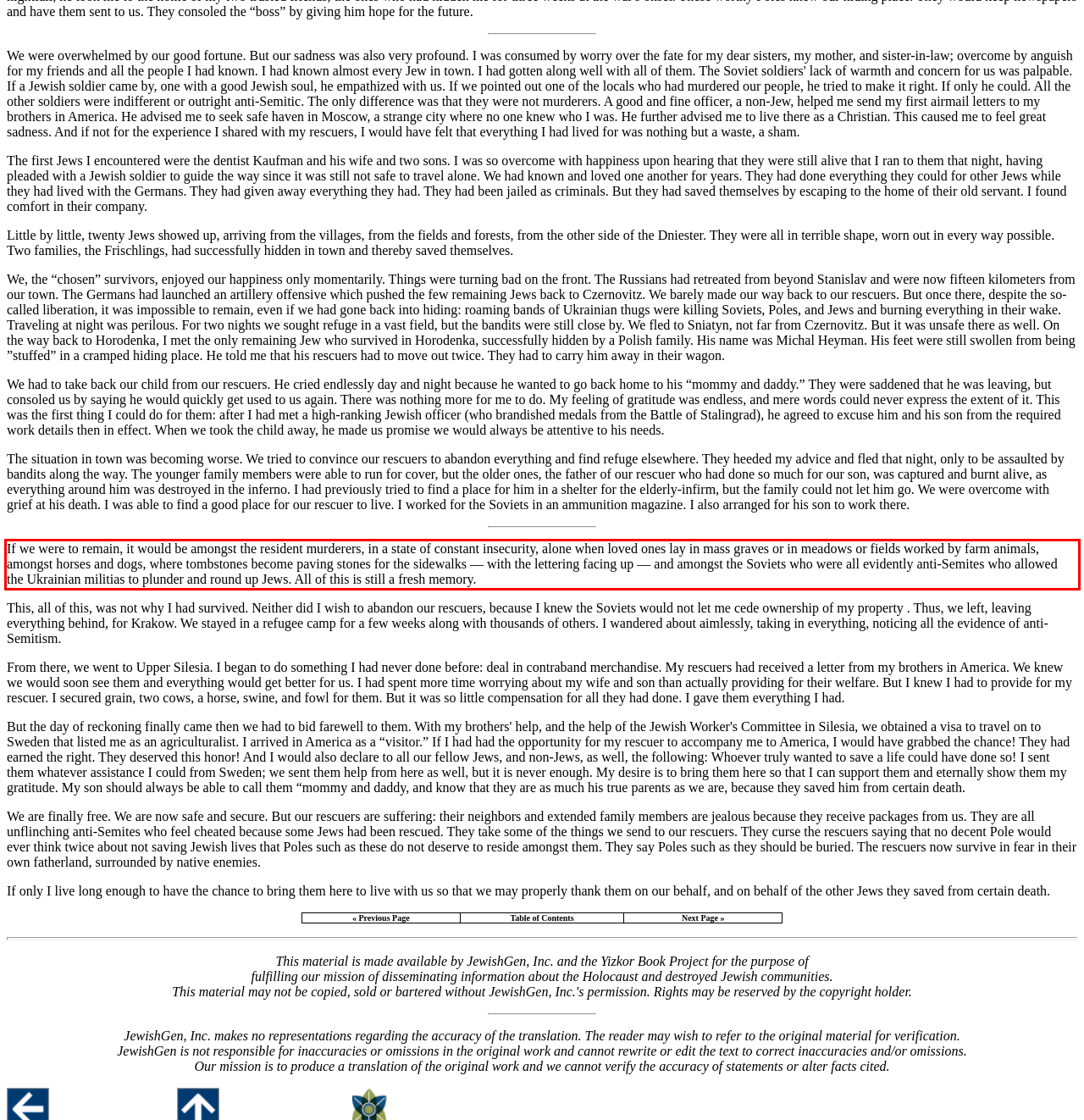Look at the webpage screenshot and recognize the text inside the red bounding box.

If we were to remain, it would be amongst the resident murderers, in a state of constant insecurity, alone when loved ones lay in mass graves or in meadows or fields worked by farm animals, amongst horses and dogs, where tombstones become paving stones for the sidewalks — with the lettering facing up — and amongst the Soviets who were all evidently anti-Semites who allowed the Ukrainian militias to plunder and round up Jews. All of this is still a fresh memory.